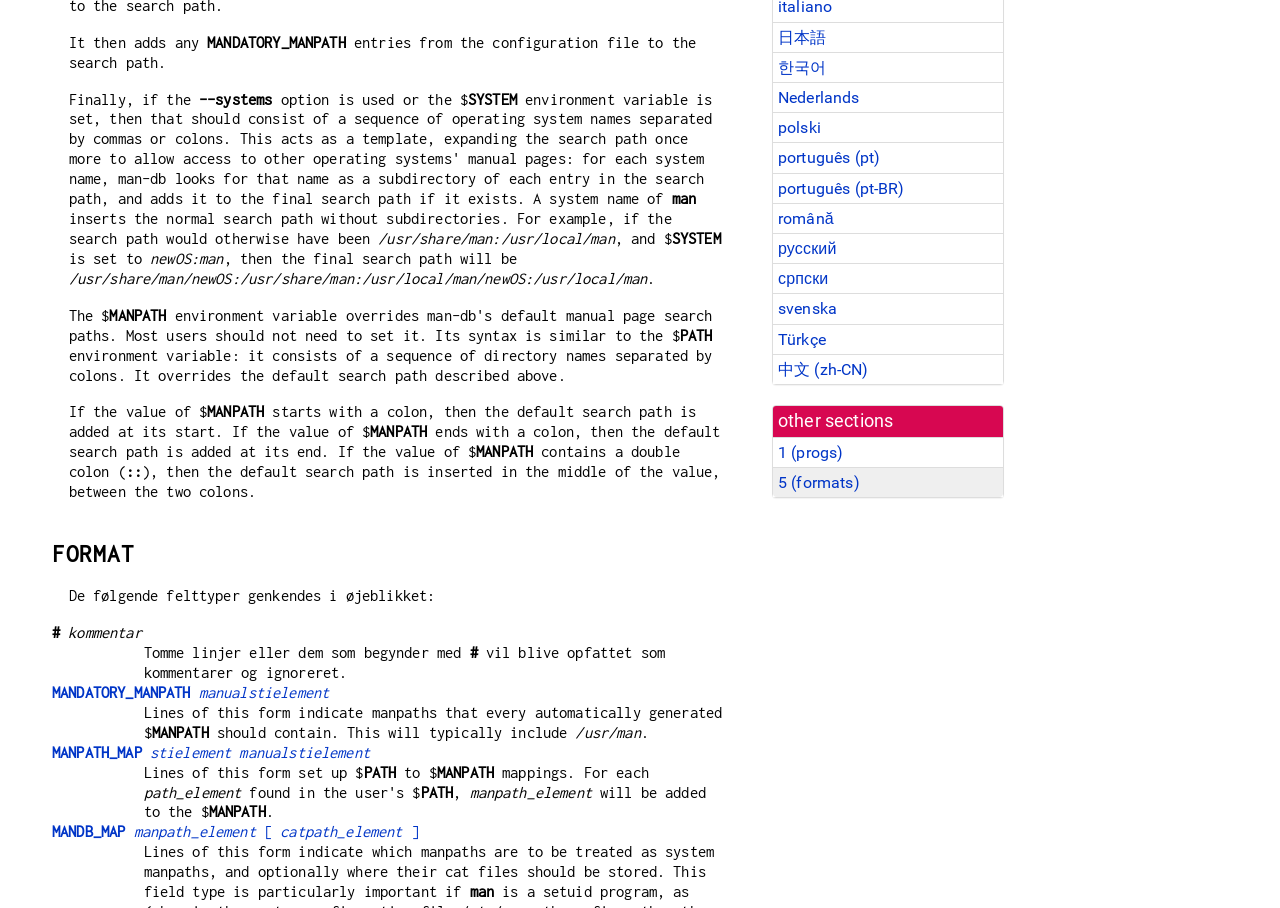Given the description "MANDATORY_MANPATH manualstielement", determine the bounding box of the corresponding UI element.

[0.041, 0.753, 0.257, 0.772]